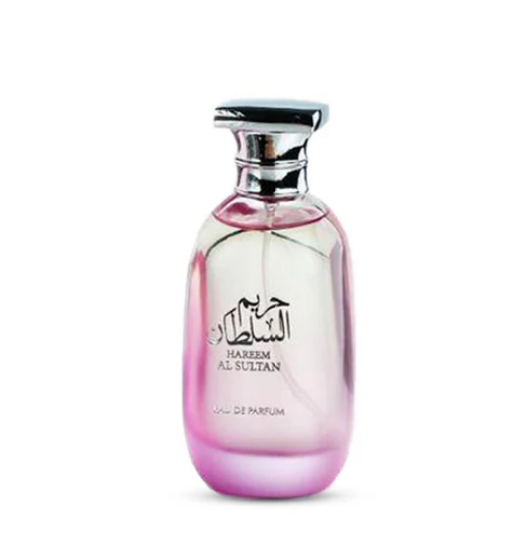What type of perfume formulation is HAREEM AL SULTAN?
Please provide a single word or phrase in response based on the screenshot.

Eau de Parfum